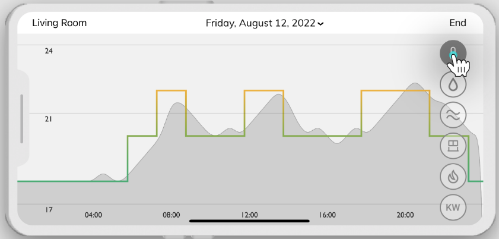Generate an in-depth description of the image.

The image displays a smartphone interface presenting a temperature and energy consumption graph for a living room on Friday, August 12, 2022. The vertical axis indicates temperature readings ranging from 17°C to 24°C, while the horizontal axis represents time, tracked in hourly increments throughout the day. 

The graph features three distinct lines: a grey area outlining the overall energy consumption, a green line indicating the indoor temperature, and an orange line representing a set temperature threshold. Significant peaks and valleys illustrate fluctuations in room temperature throughout the day. 

On the right side of the screen, various icons are visible, likely representing additional features or settings related to the heating system, including options for manual adjustments or summaries of energy use in kilowatt-hours (KW). A touch gesture, indicated by a hand icon, is shown over one of the system's controls, suggesting a user interaction is in process. 

This interface is part of a smart home management system, facilitating real-time monitoring and adjustment of heating settings to optimize comfort and energy efficiency.